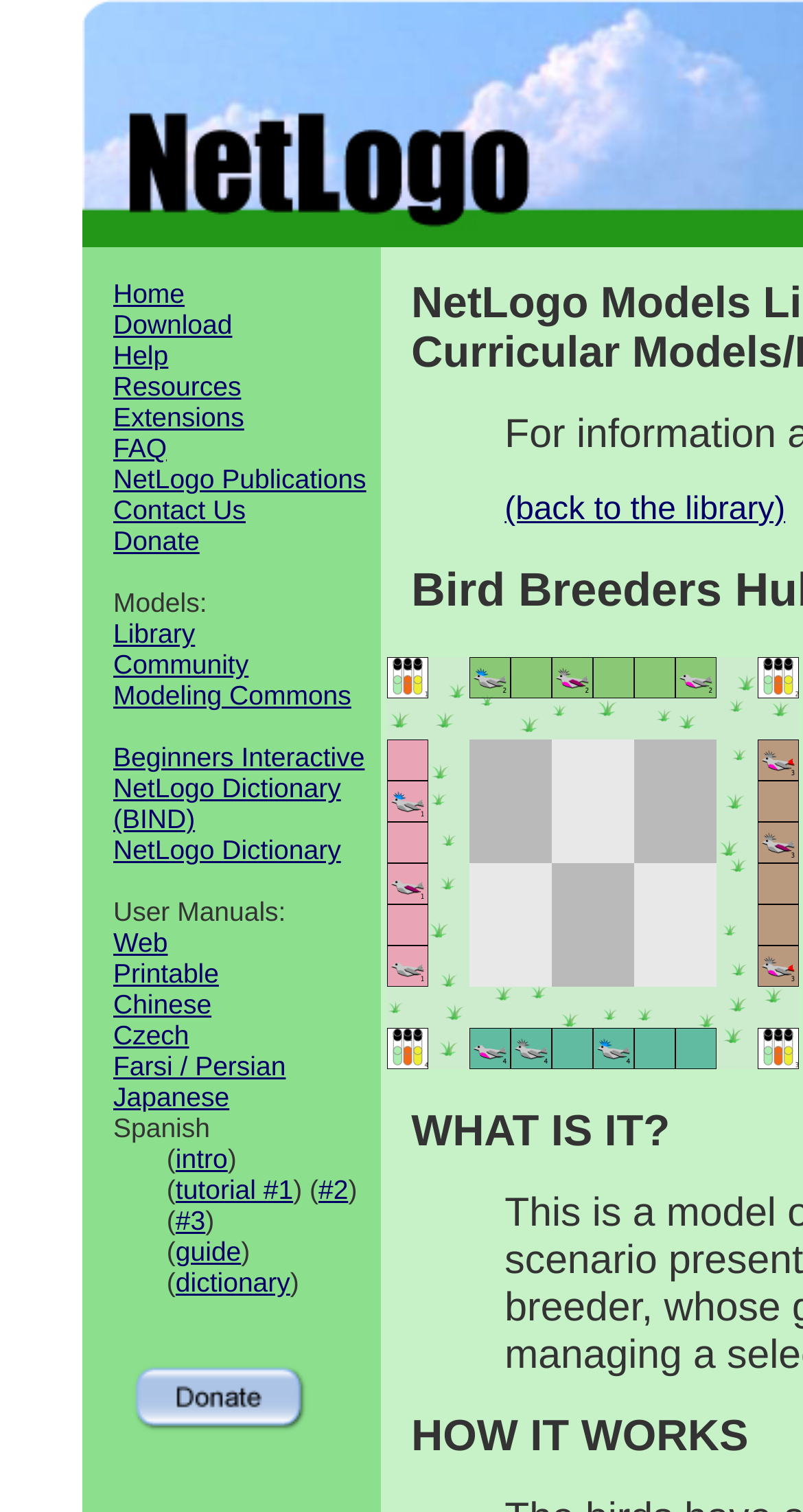Based on what you see in the screenshot, provide a thorough answer to this question: How many static text elements are there on the webpage?

I counted the number of static text elements on the webpage, excluding links and images, and found 7 elements, including 'Models:', 'User Manuals:', and others.